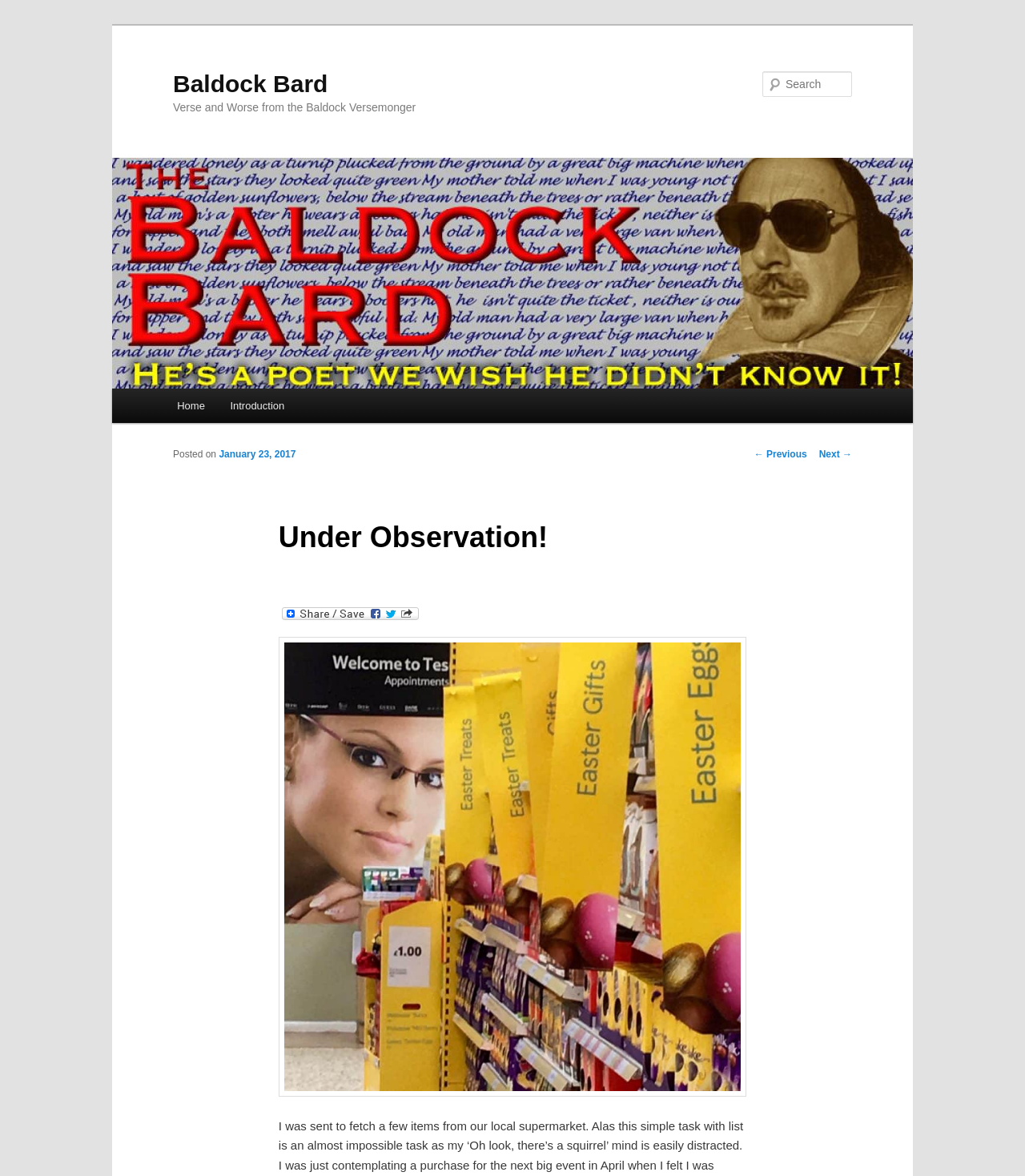Select the bounding box coordinates of the element I need to click to carry out the following instruction: "go to home page".

[0.16, 0.33, 0.212, 0.36]